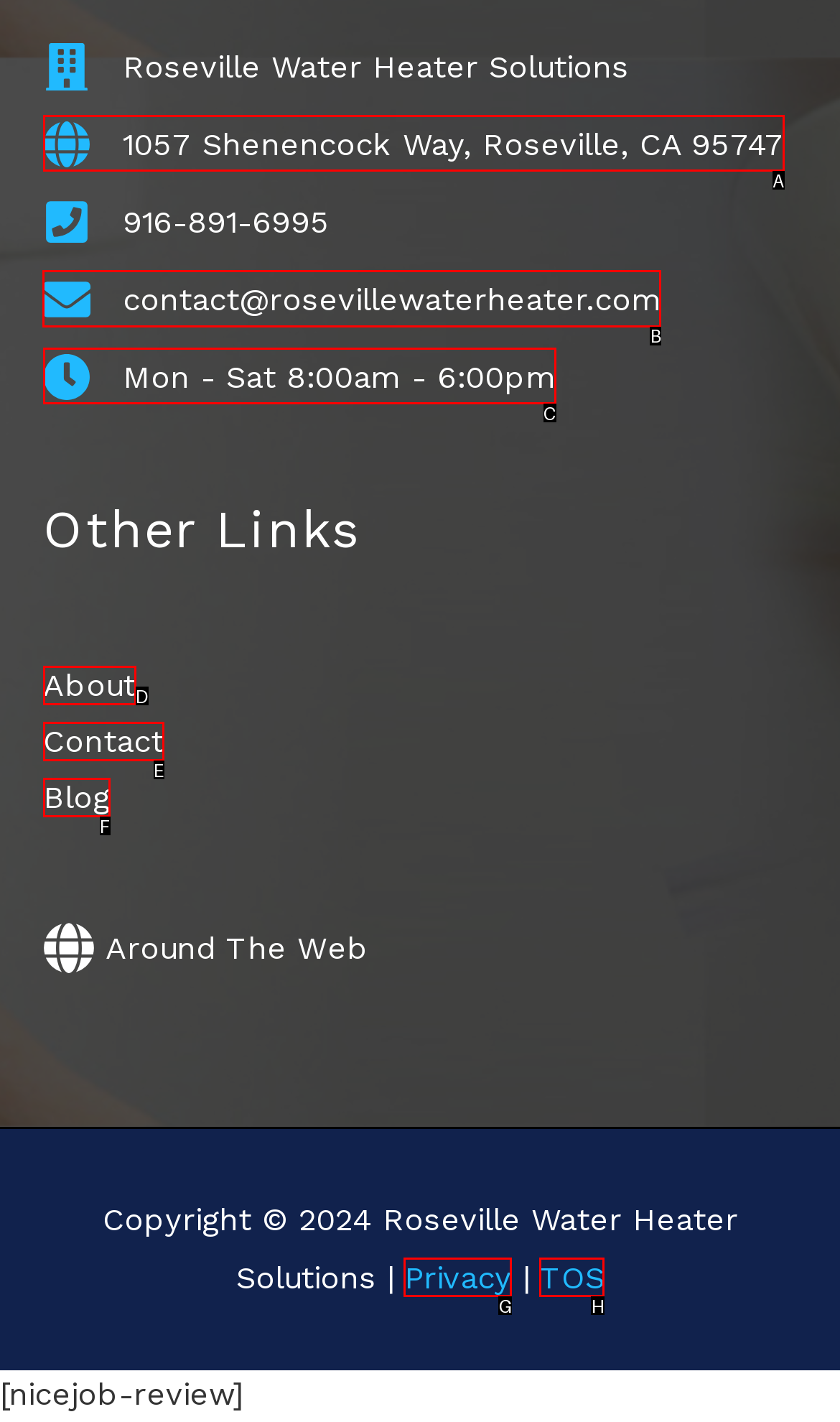Tell me the letter of the UI element to click in order to accomplish the following task: Send an email
Answer with the letter of the chosen option from the given choices directly.

B